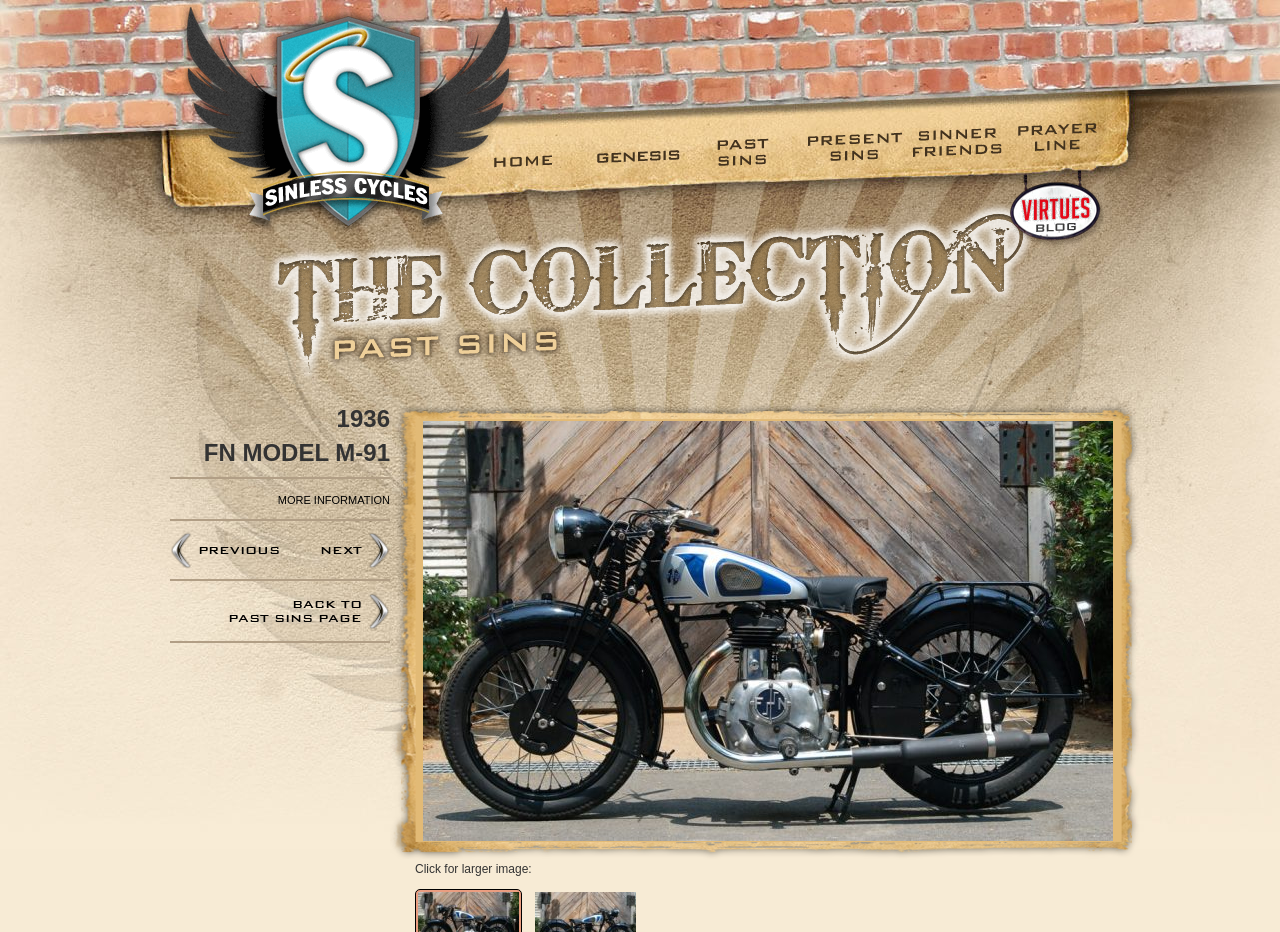What is the model of the motorcycle?
Give a one-word or short phrase answer based on the image.

1936 FN Model M-91